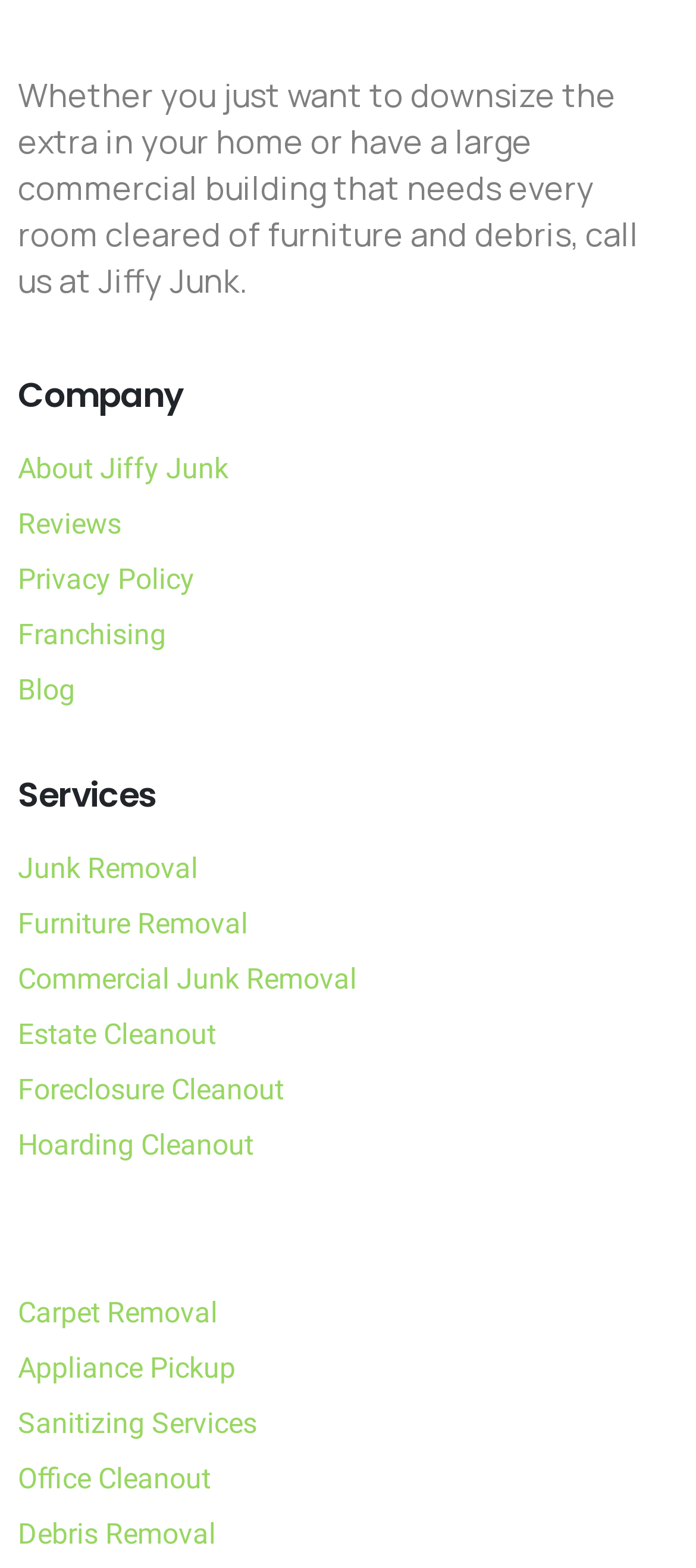Identify the bounding box coordinates of the clickable region necessary to fulfill the following instruction: "go to about page". The bounding box coordinates should be four float numbers between 0 and 1, i.e., [left, top, right, bottom].

None